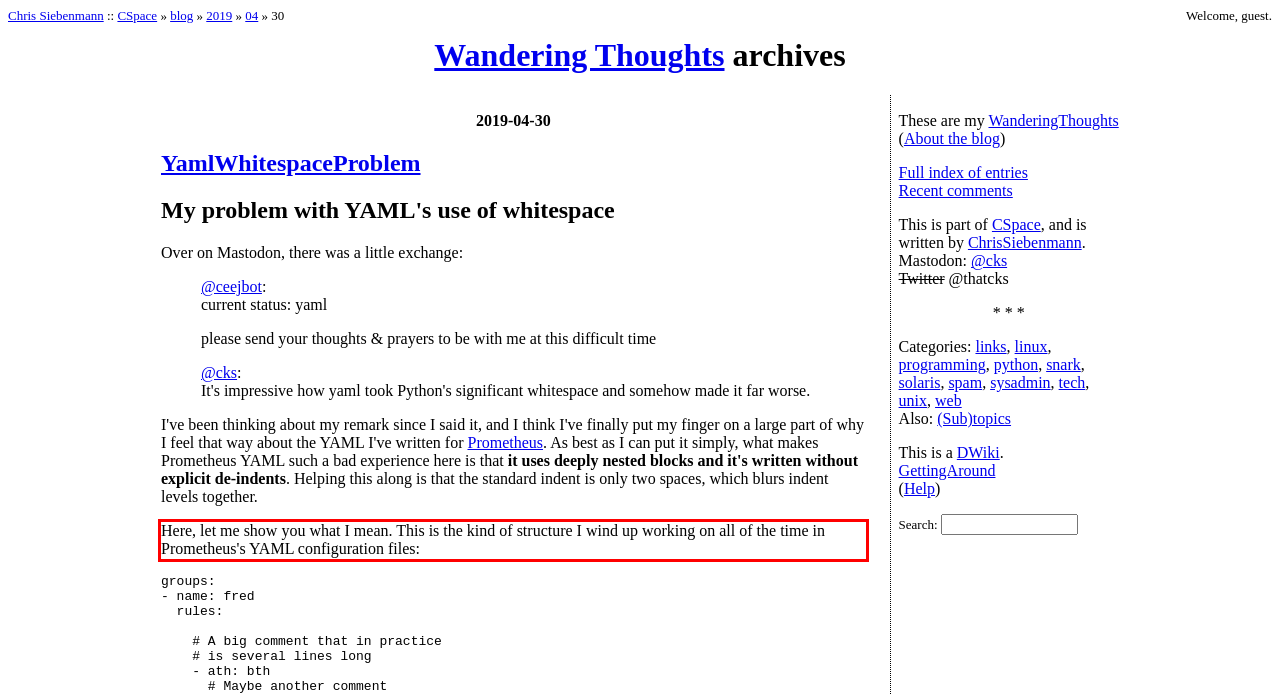In the screenshot of the webpage, find the red bounding box and perform OCR to obtain the text content restricted within this red bounding box.

Here, let me show you what I mean. This is the kind of structure I wind up working on all of the time in Prometheus's YAML configuration files: